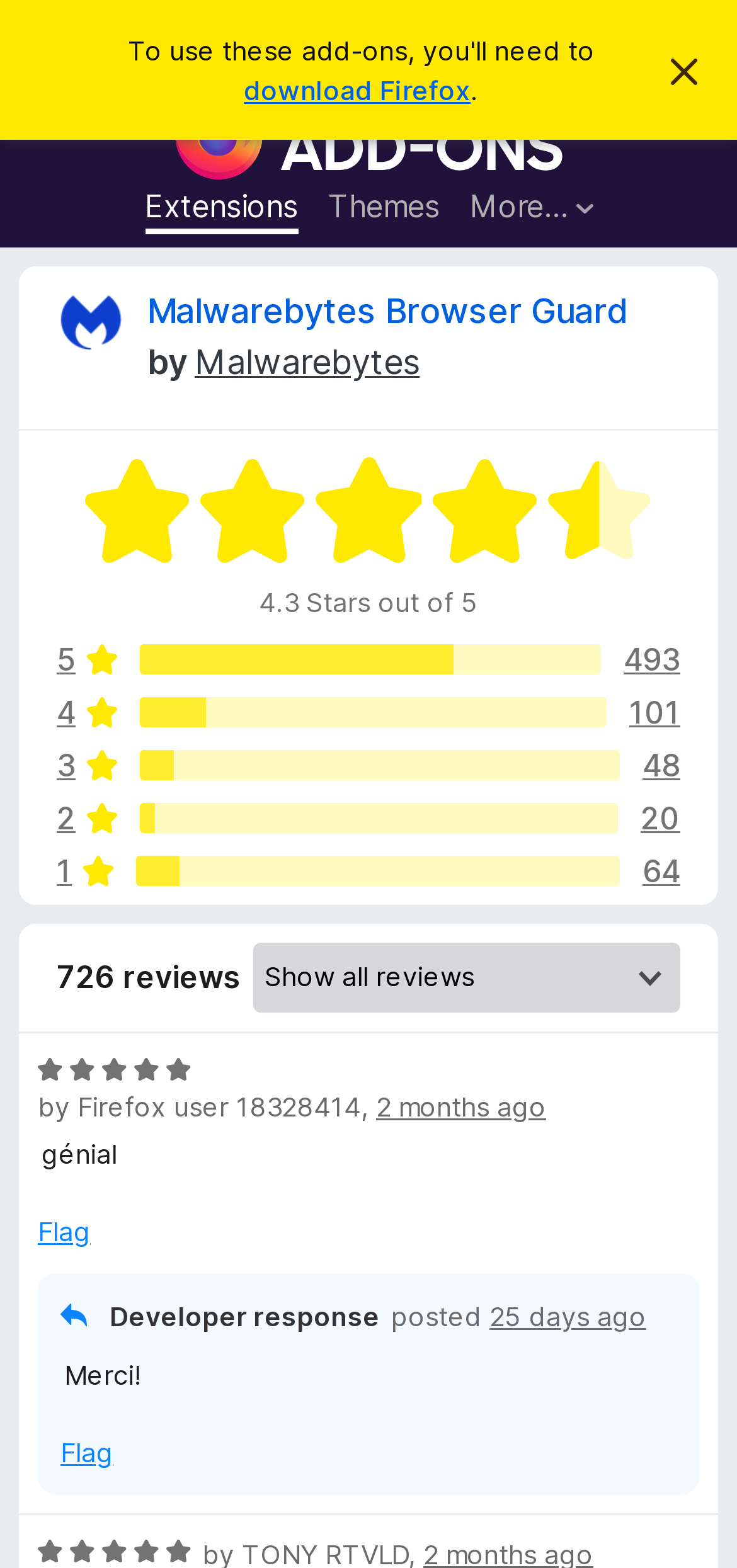Predict the bounding box coordinates of the UI element that matches this description: "Flag". The coordinates should be in the format [left, top, right, bottom] with each value between 0 and 1.

[0.051, 0.772, 0.123, 0.797]